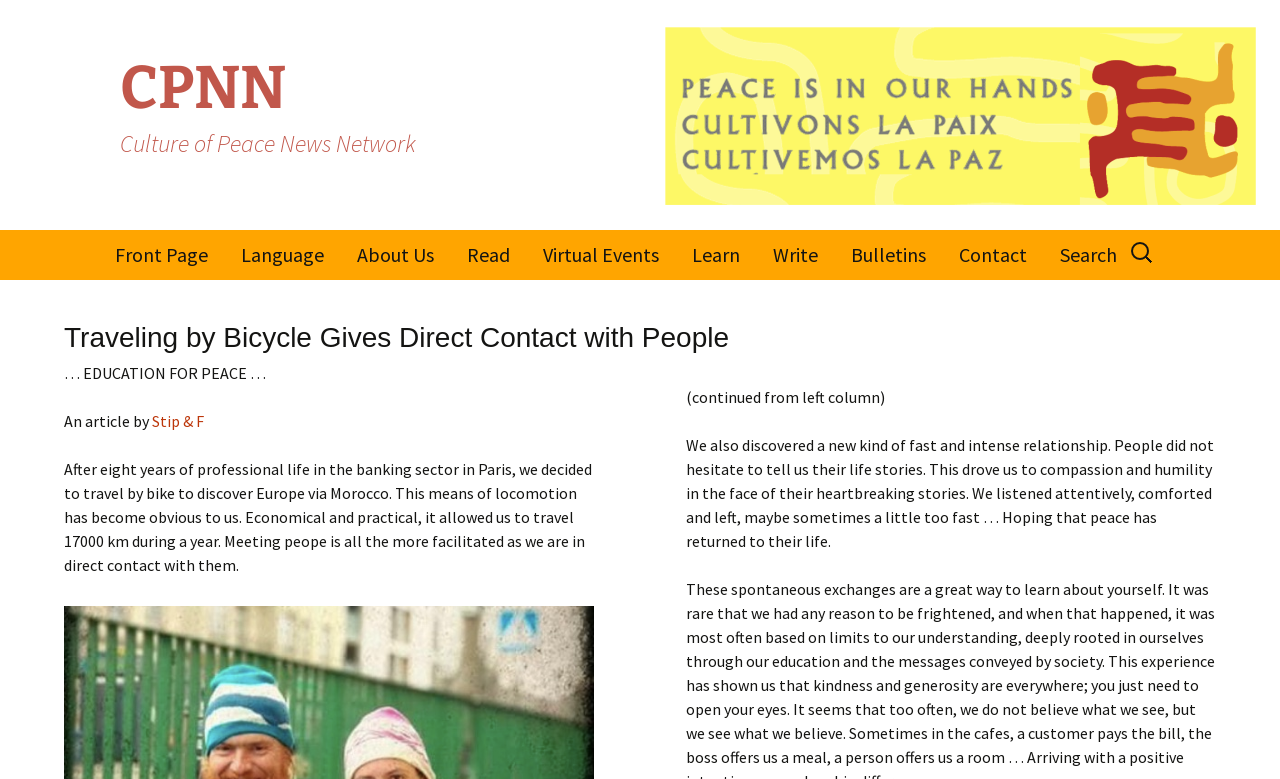Please identify the bounding box coordinates for the region that you need to click to follow this instruction: "Click on the 'CPNN Culture of Peace News Network' link".

[0.078, 0.0, 0.922, 0.295]